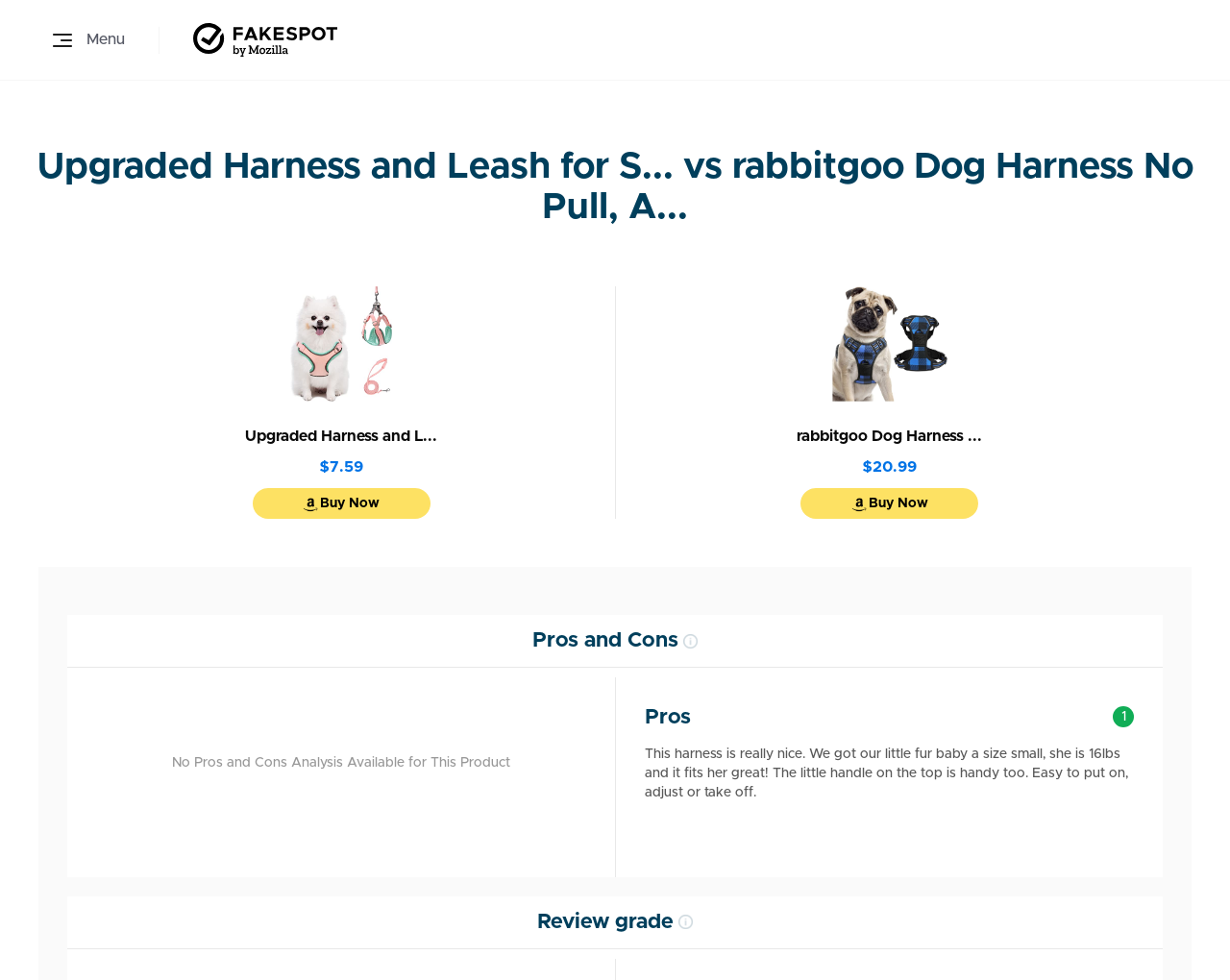Provide a brief response to the question using a single word or phrase: 
What is the price of the first product?

$7.59